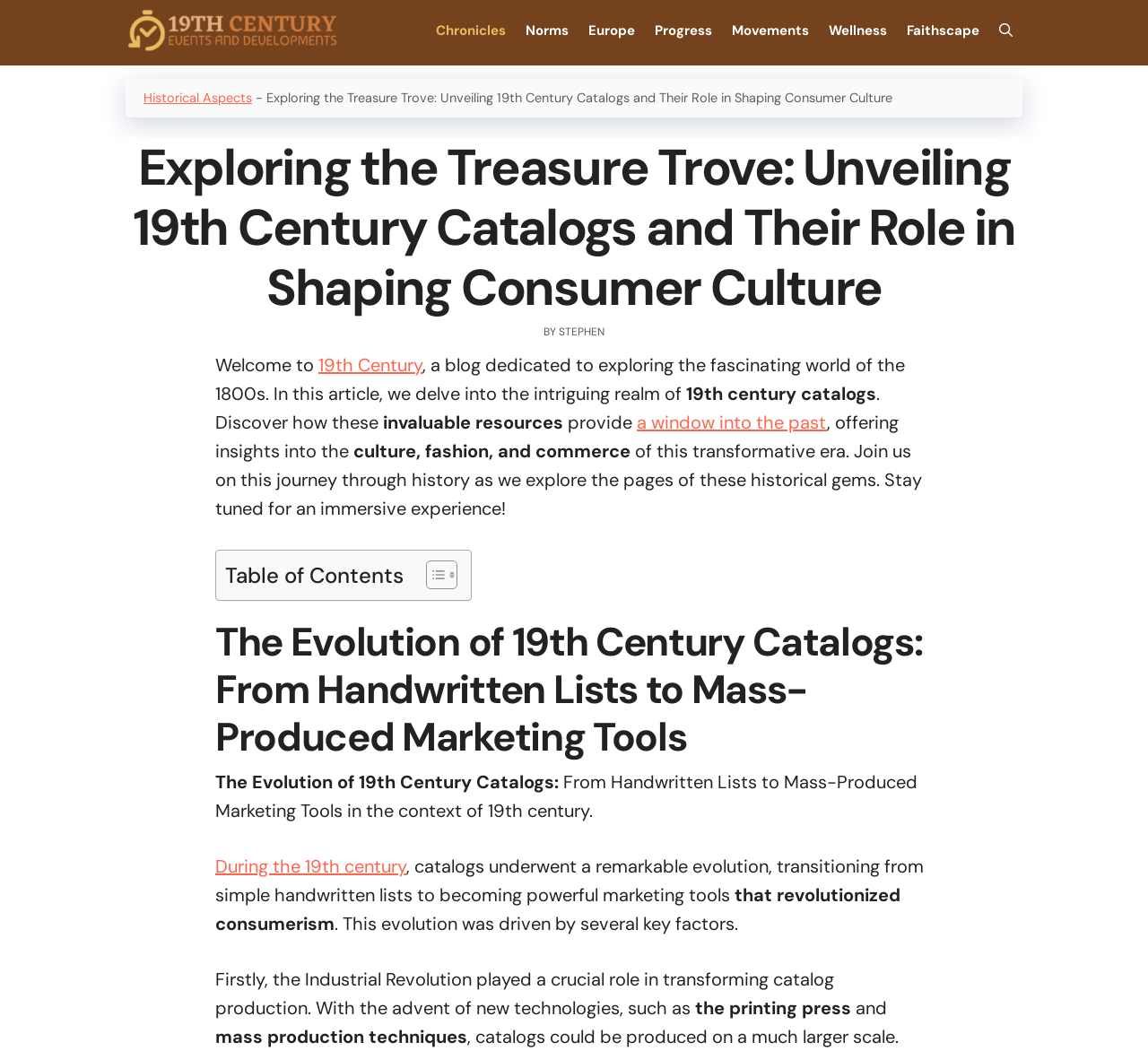What is the headline of the webpage?

Exploring the Treasure Trove: Unveiling 19th Century Catalogs and Their Role in Shaping Consumer Culture